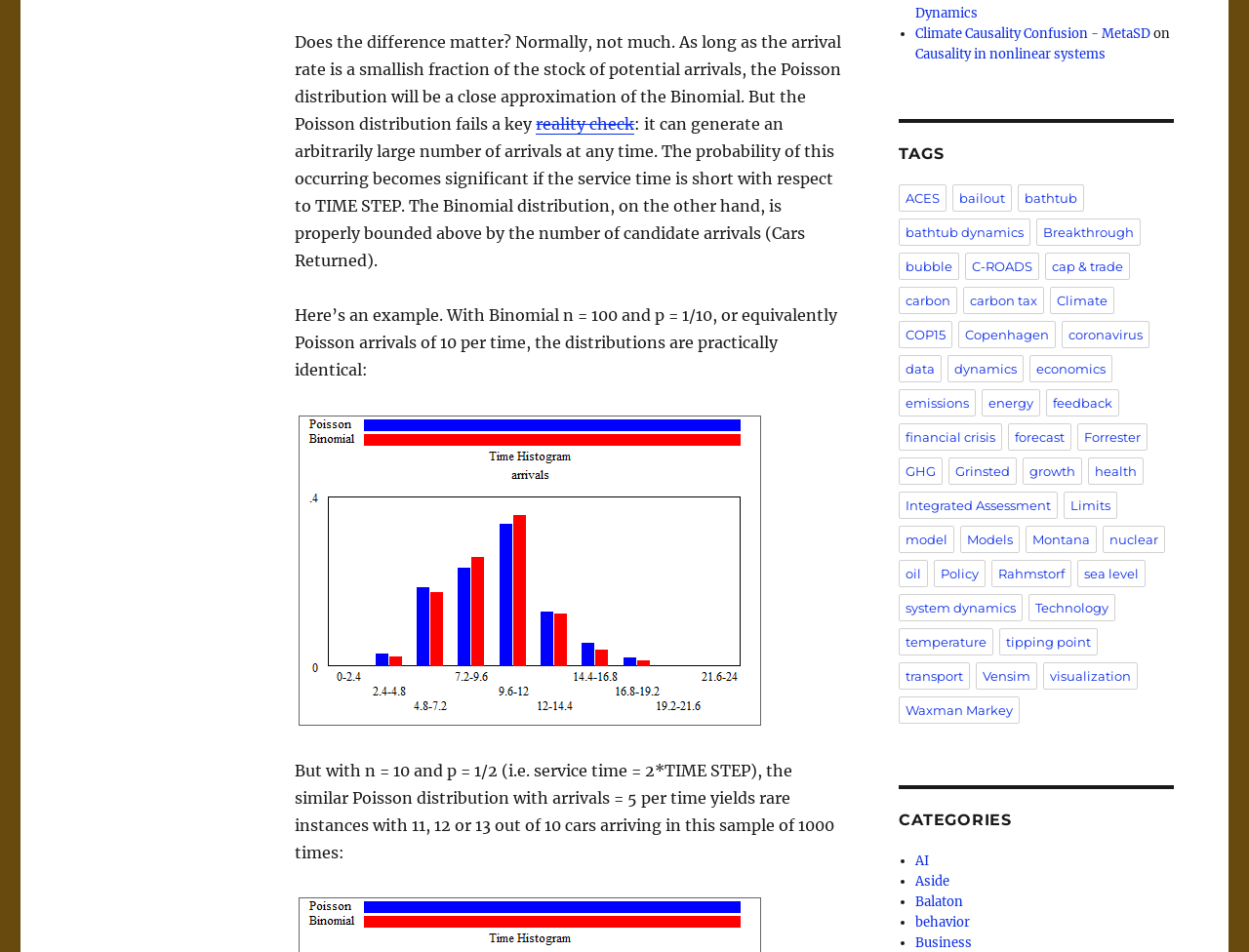What is the purpose of the 'reality check' link?
Refer to the image and give a detailed answer to the query.

The 'reality check' link is likely provided to offer additional information or a different perspective on the topic being discussed. The text surrounding the link suggests that the Poisson distribution has limitations, and the link may provide a more realistic or nuanced view of the situation.